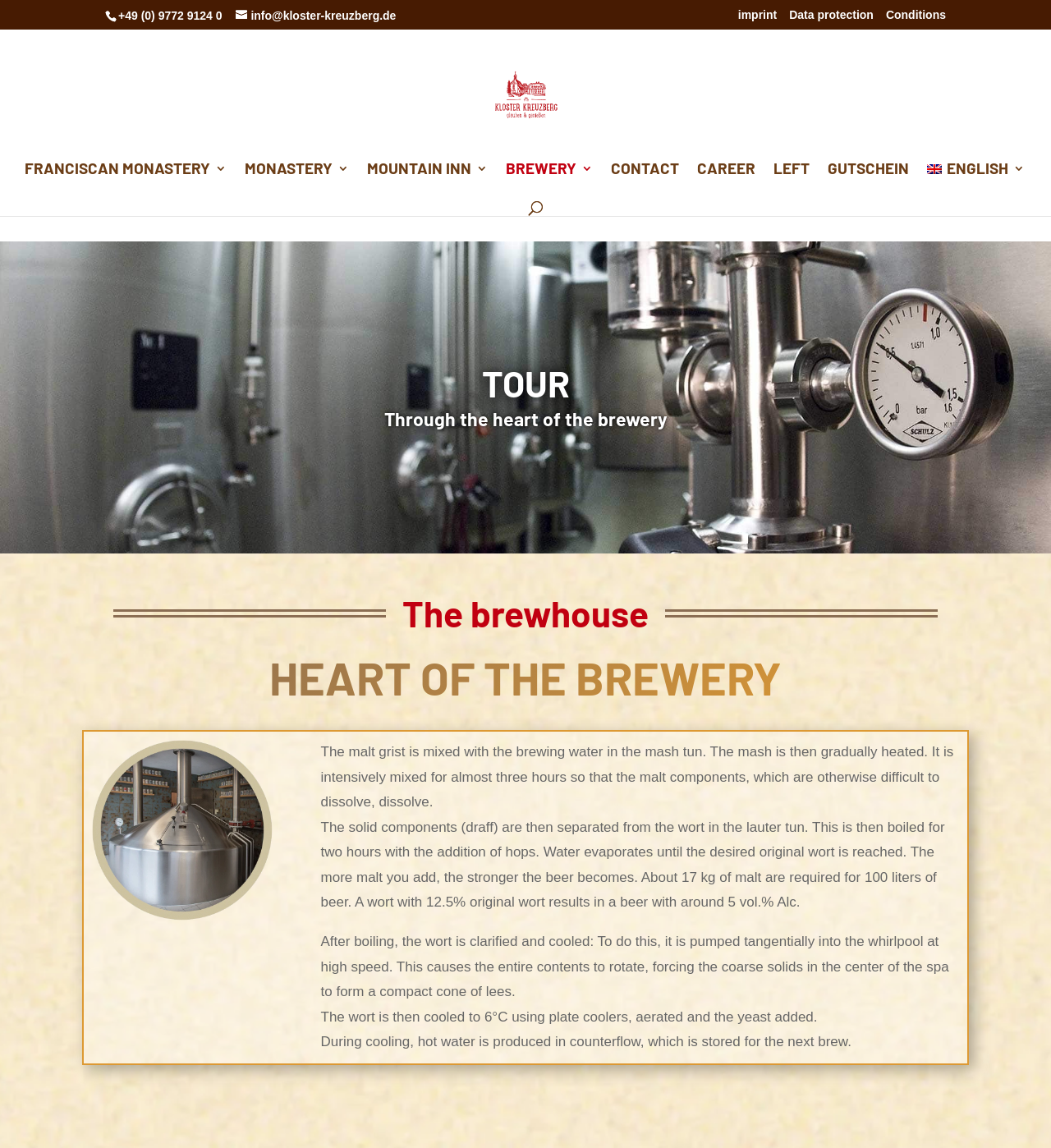Please find the bounding box for the UI element described by: "alt="Franziskaner Kloster Kreuzberg"".

[0.432, 0.073, 0.569, 0.088]